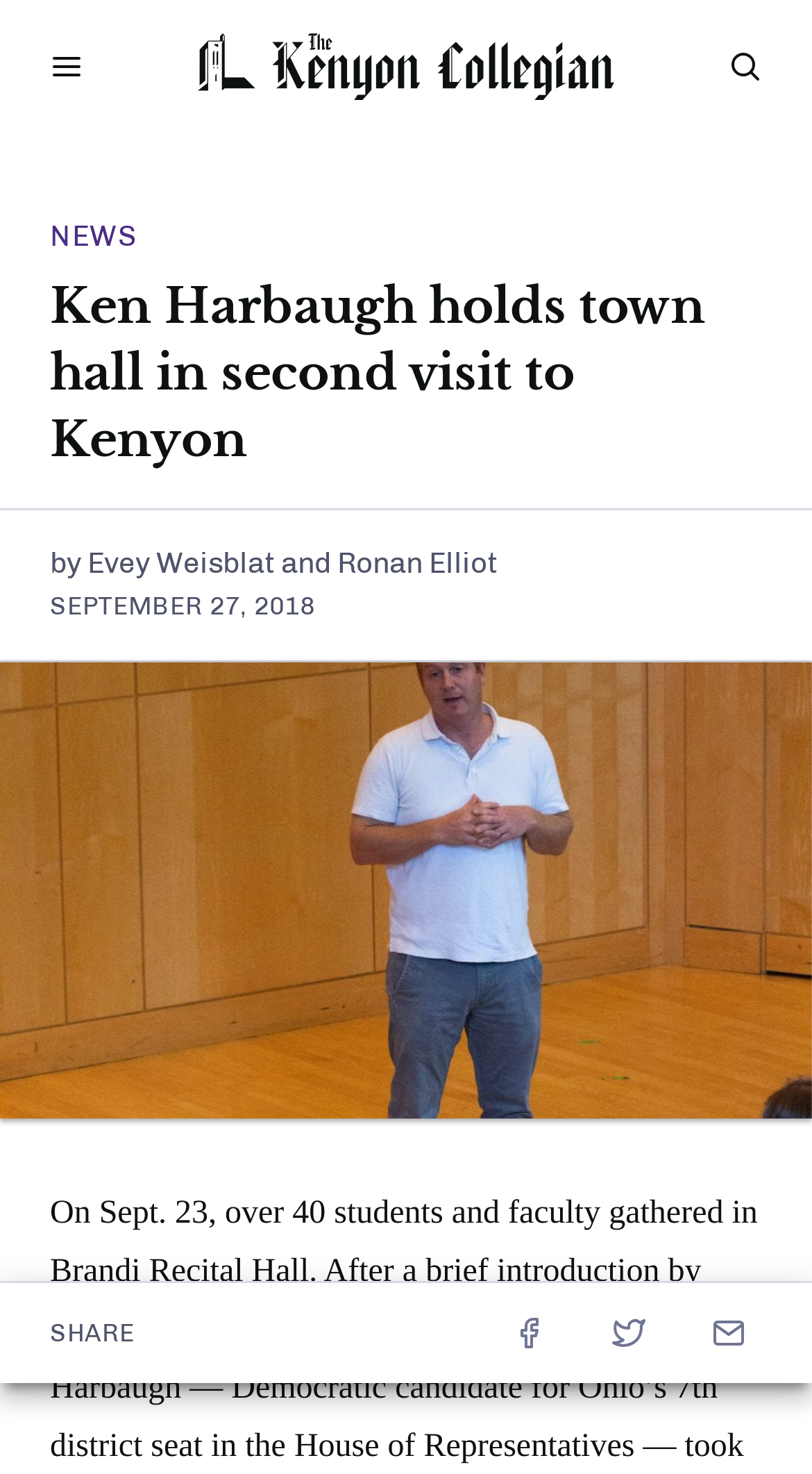Use the details in the image to answer the question thoroughly: 
What is the date of the article?

I located the time element which contains the date of the article, which is SEPTEMBER 27, 2018.